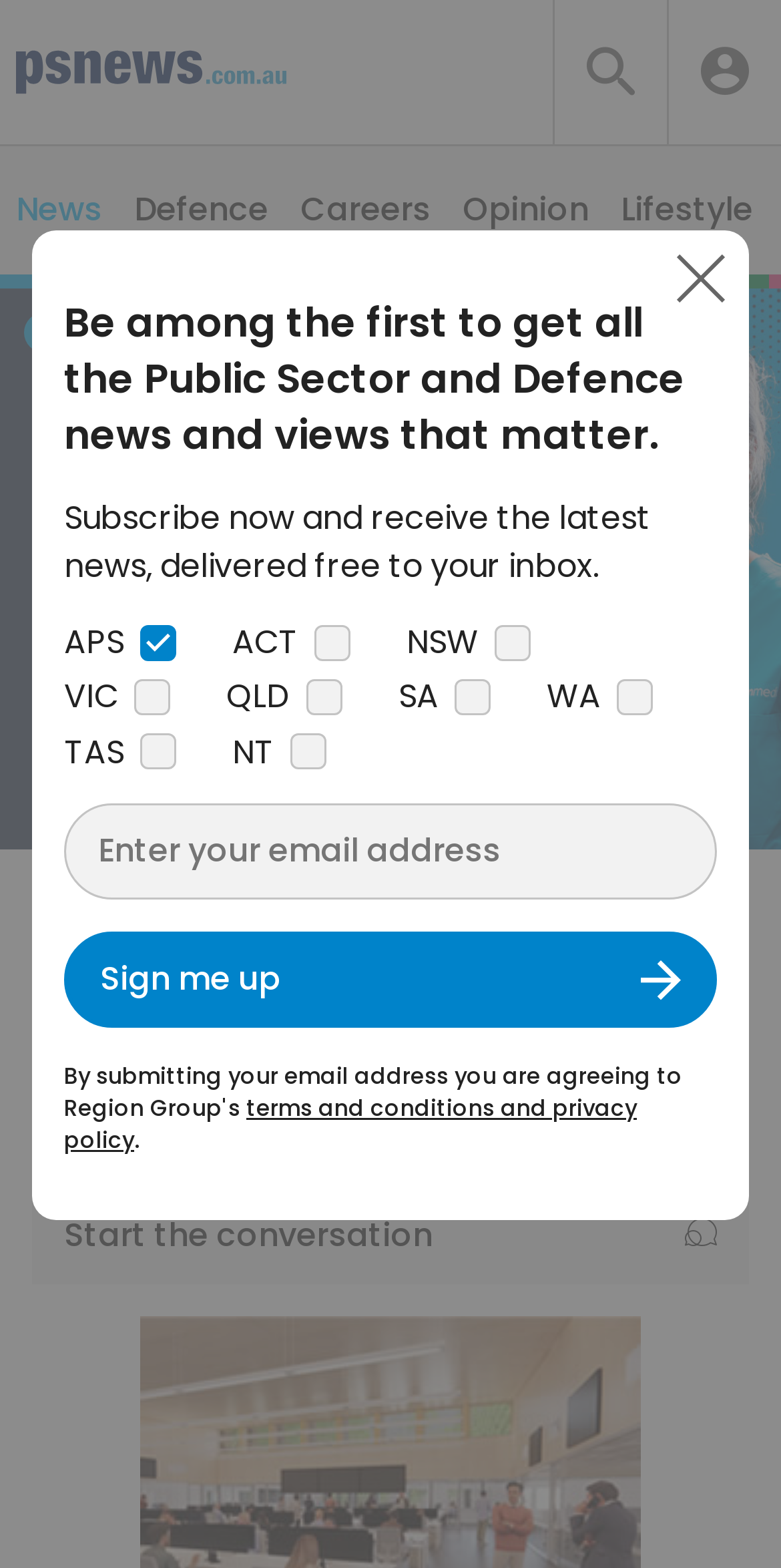Predict the bounding box of the UI element based on the description: "Opinion". The coordinates should be four float numbers between 0 and 1, formatted as [left, top, right, bottom].

[0.572, 0.093, 0.774, 0.184]